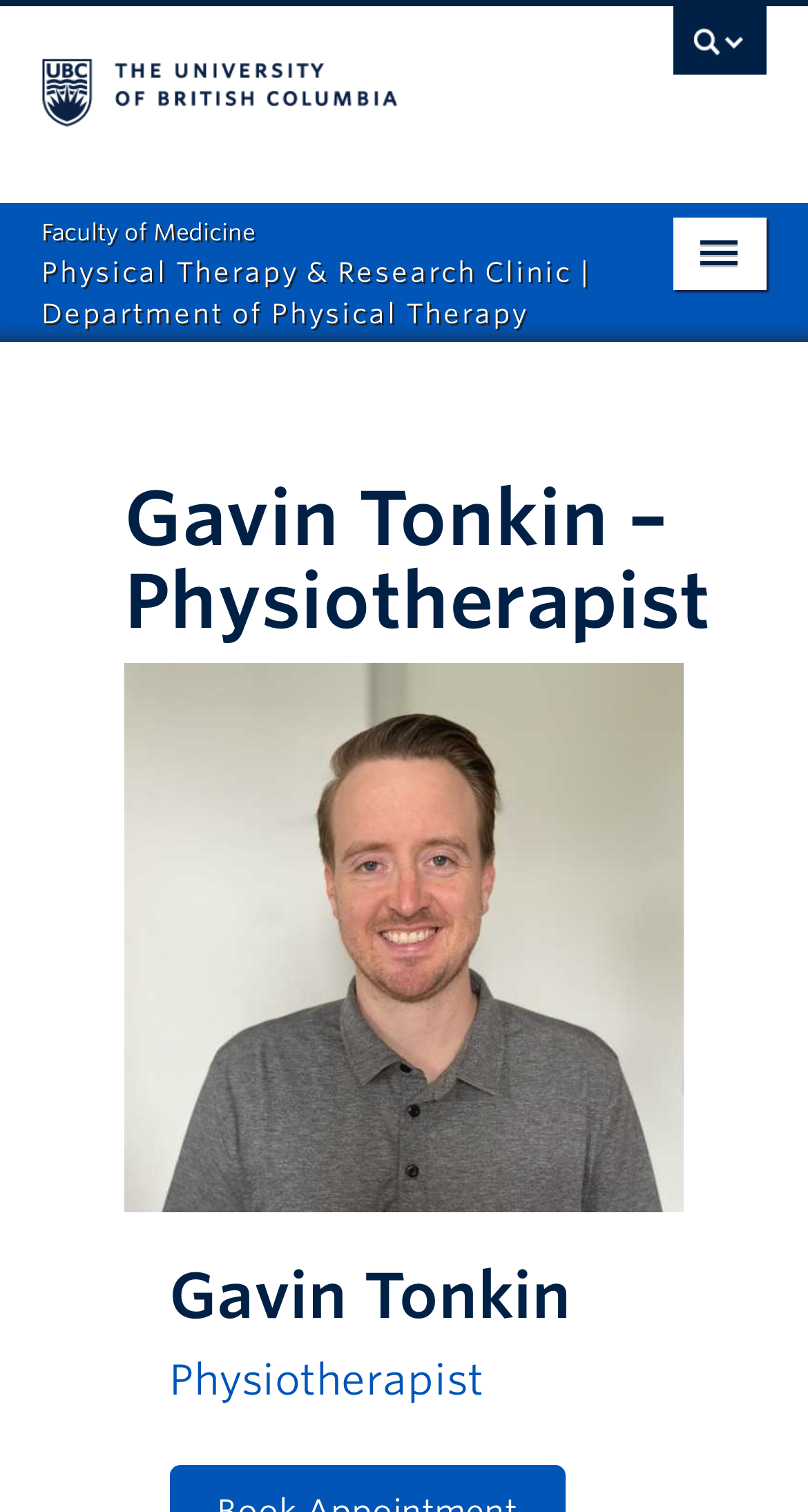Provide the bounding box coordinates for the UI element that is described as: "Book An Appointment".

[0.0, 0.622, 1.0, 0.677]